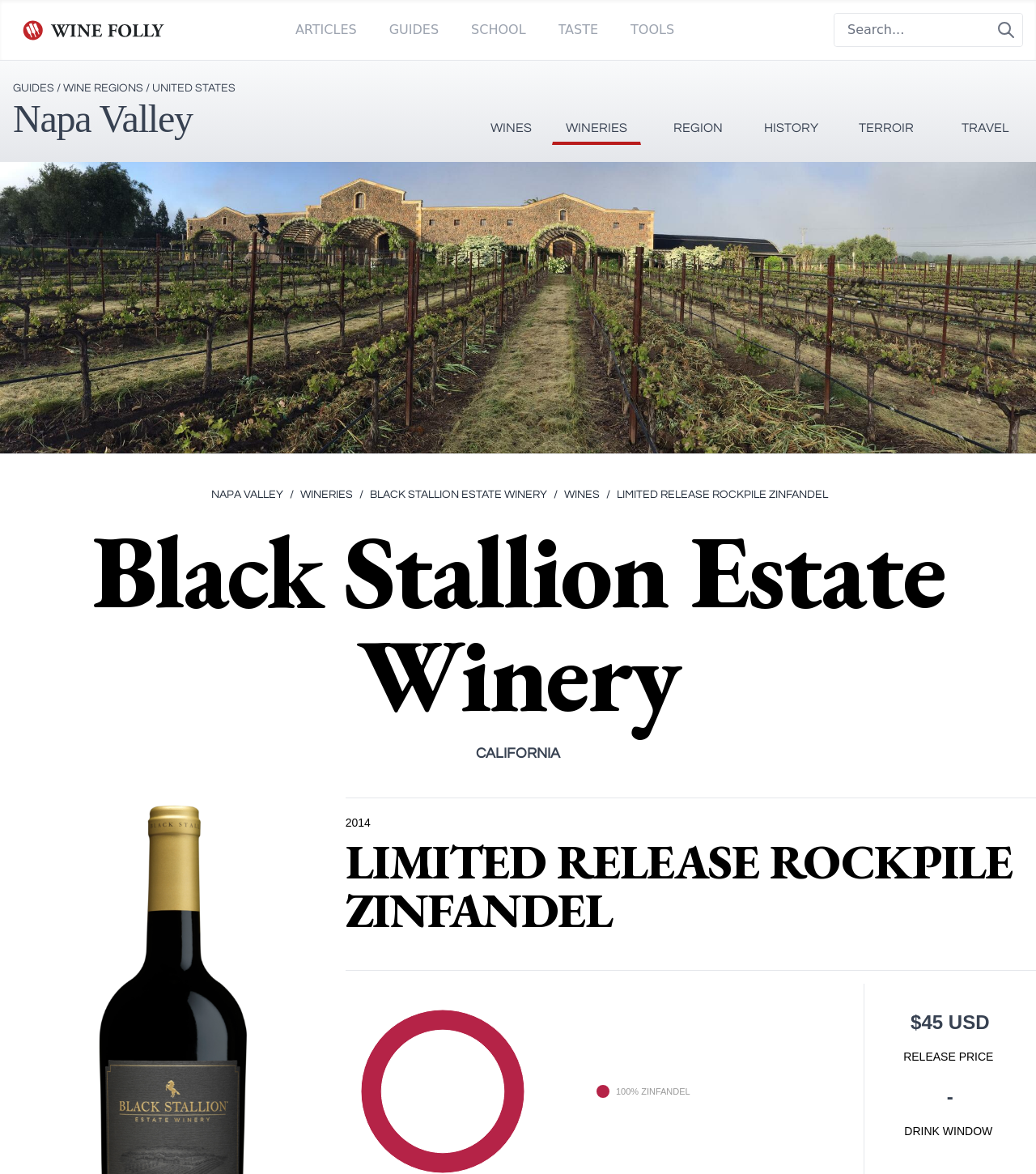Please determine and provide the text content of the webpage's heading.

Black Stallion Estate Winery